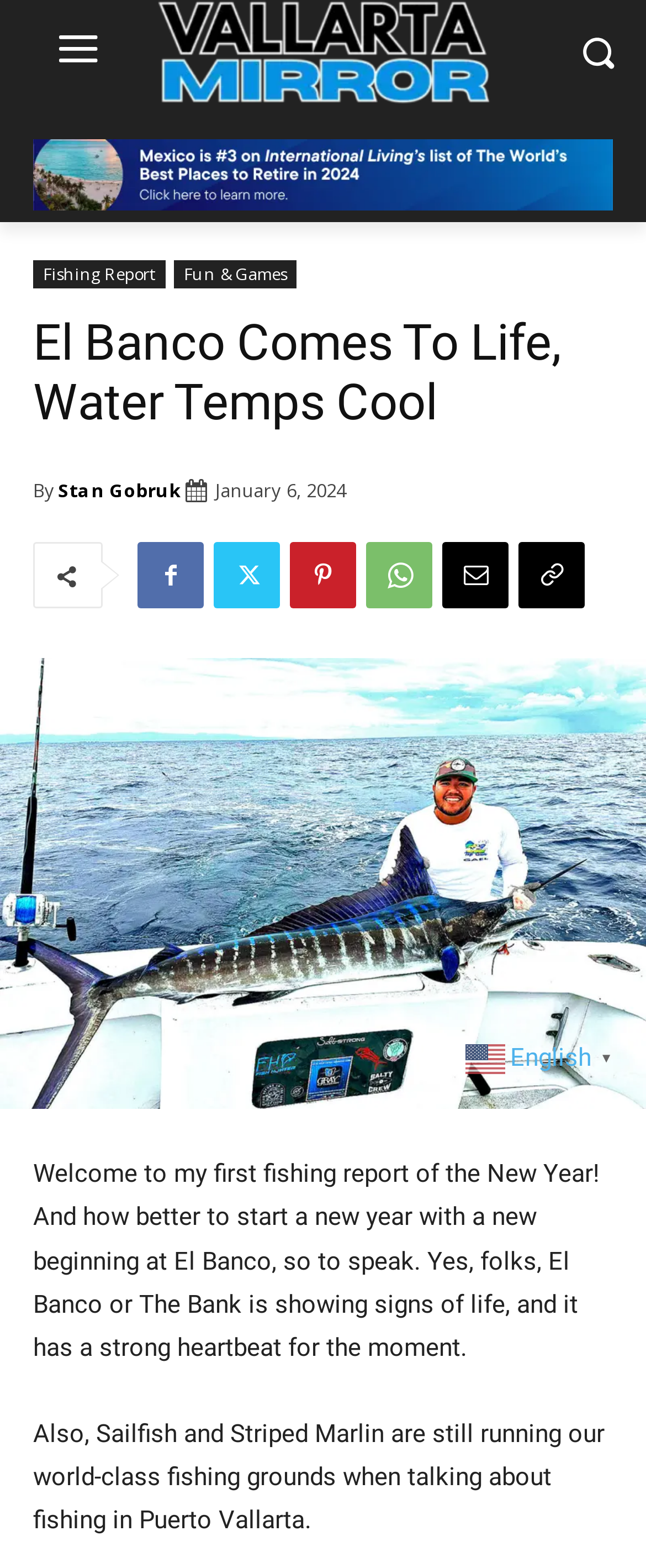How many social media links are there?
Please give a detailed and elaborate answer to the question.

The social media links can be found by looking at the link elements with icons, there are 6 of them, namely '', '', '', '', '', and ' '.